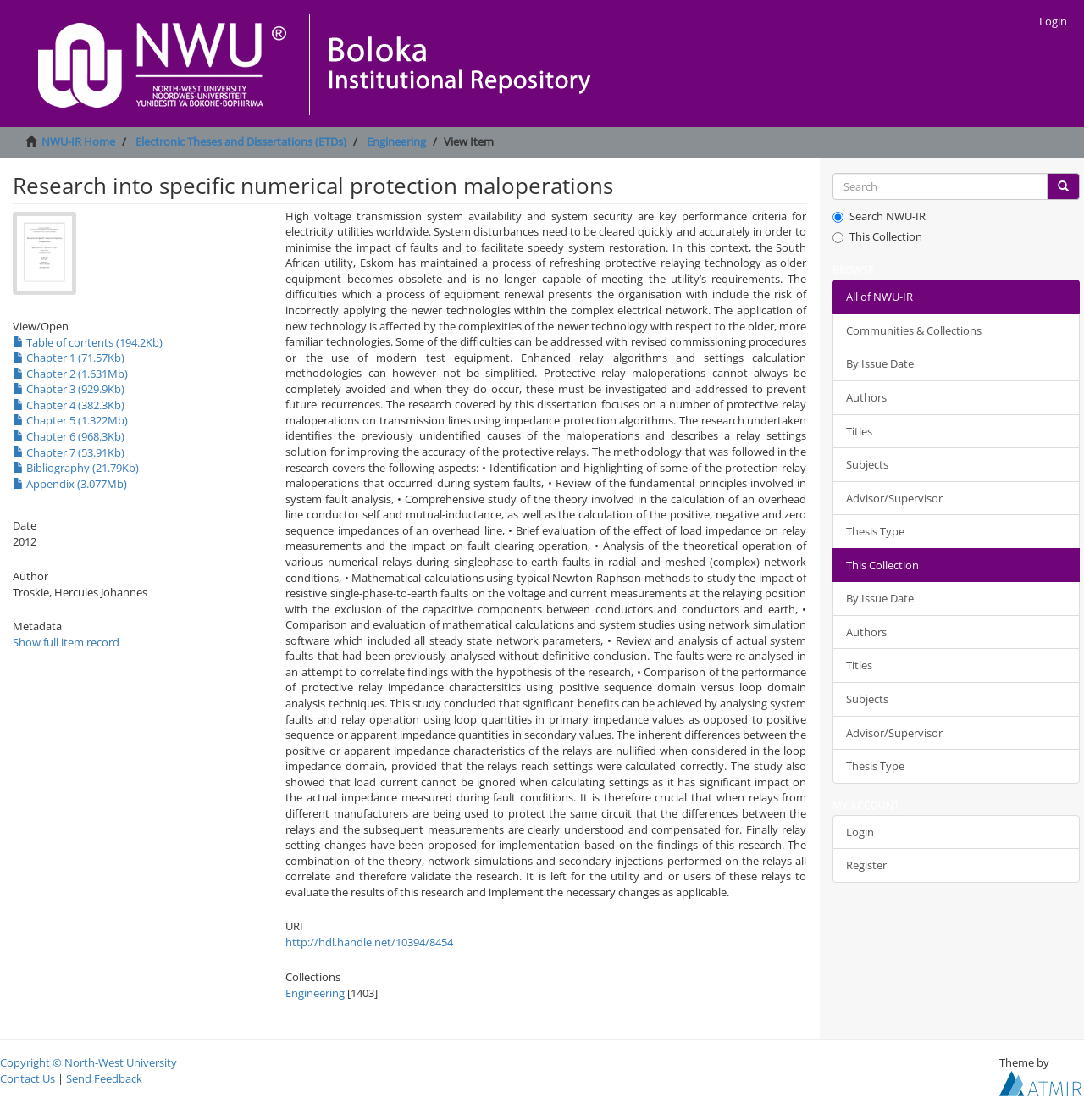Determine the bounding box coordinates of the clickable element necessary to fulfill the instruction: "log in to the website". Provide the coordinates as four float numbers within the 0 to 1 range, i.e., [left, top, right, bottom].

None